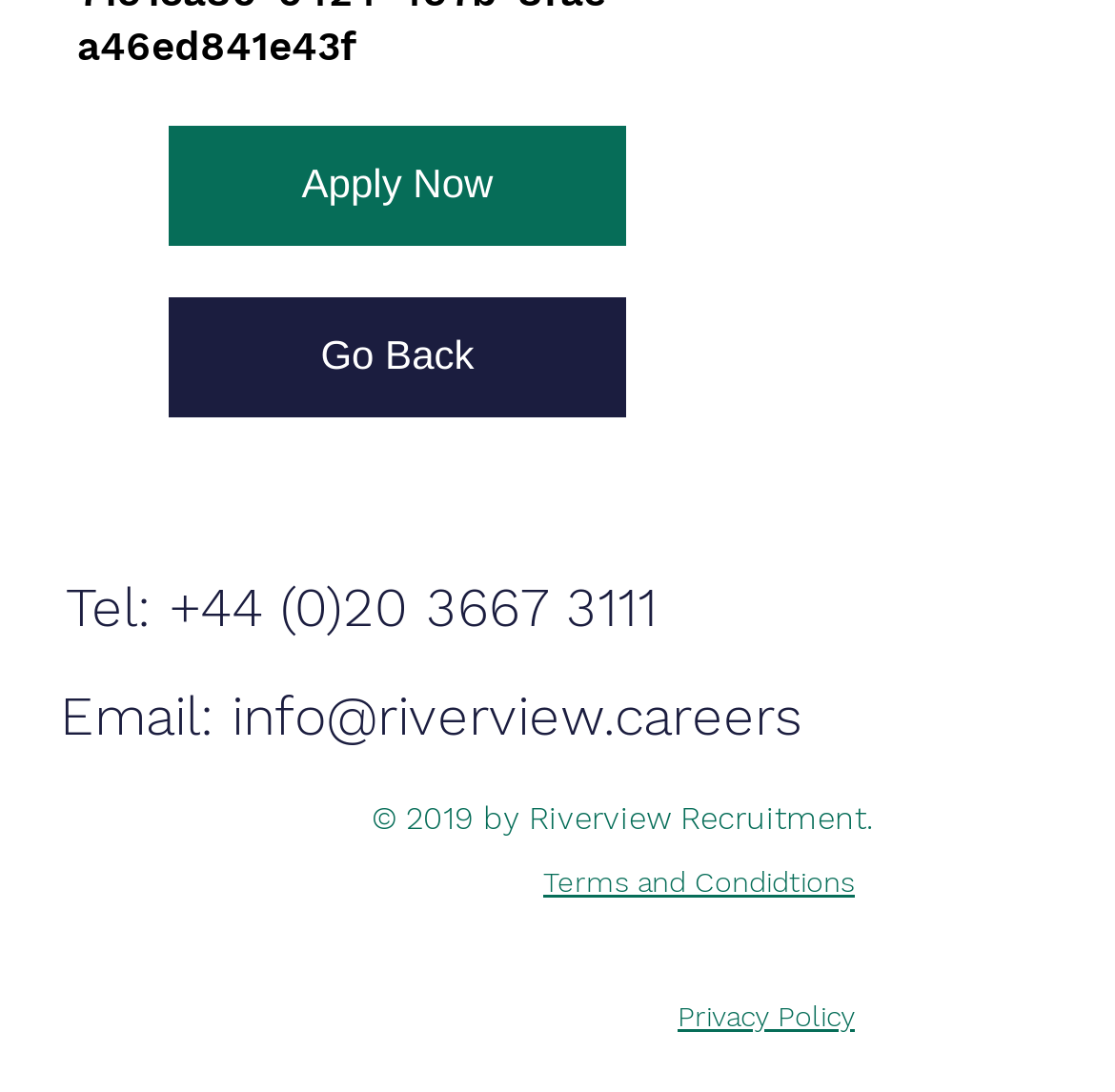Use a single word or phrase to answer the question:
What are the two links at the bottom?

Terms and Conditions, Privacy Policy